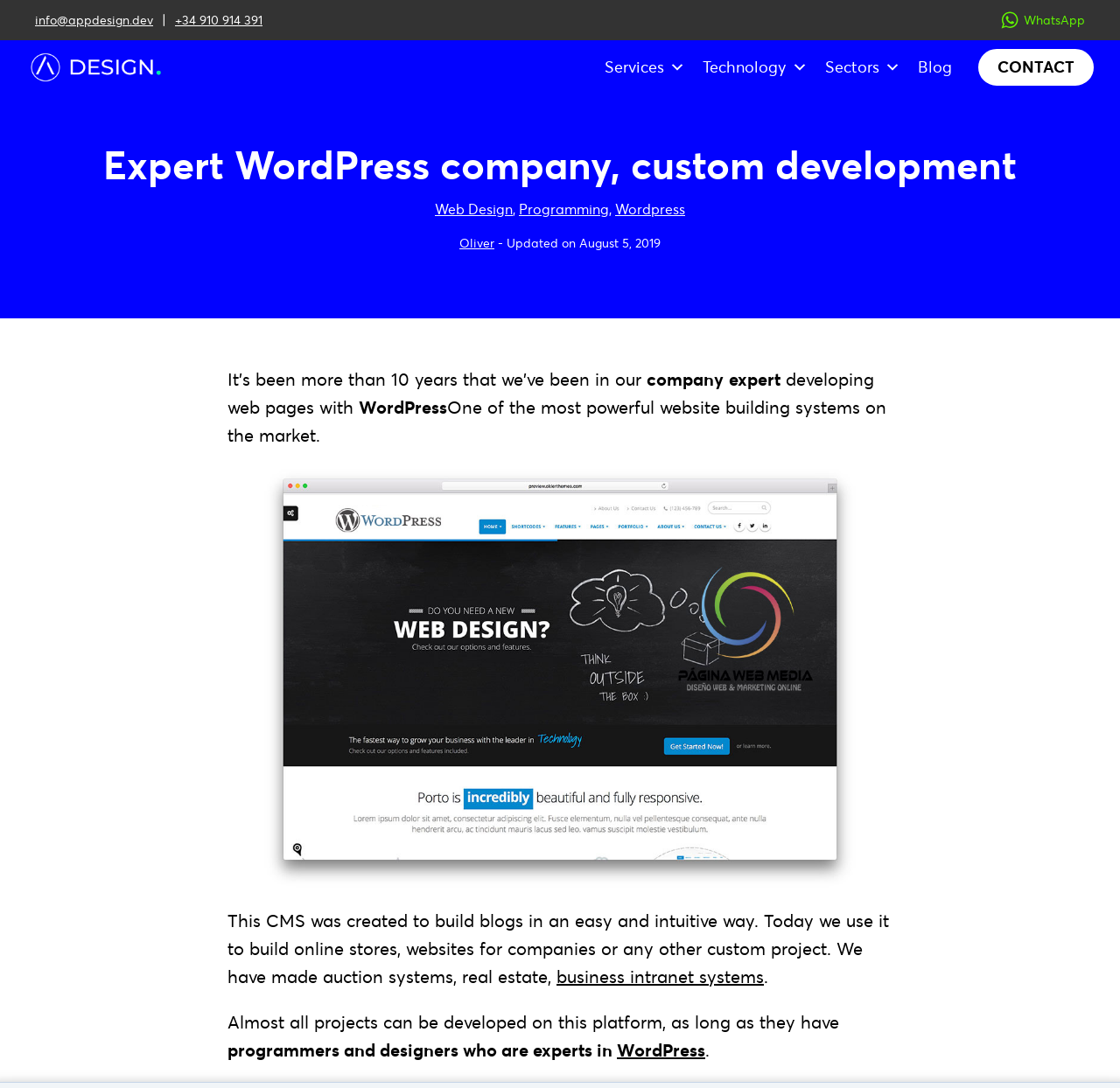Please specify the bounding box coordinates of the element that should be clicked to execute the given instruction: 'Read about WordPress development'. Ensure the coordinates are four float numbers between 0 and 1, expressed as [left, top, right, bottom].

[0.549, 0.184, 0.612, 0.2]